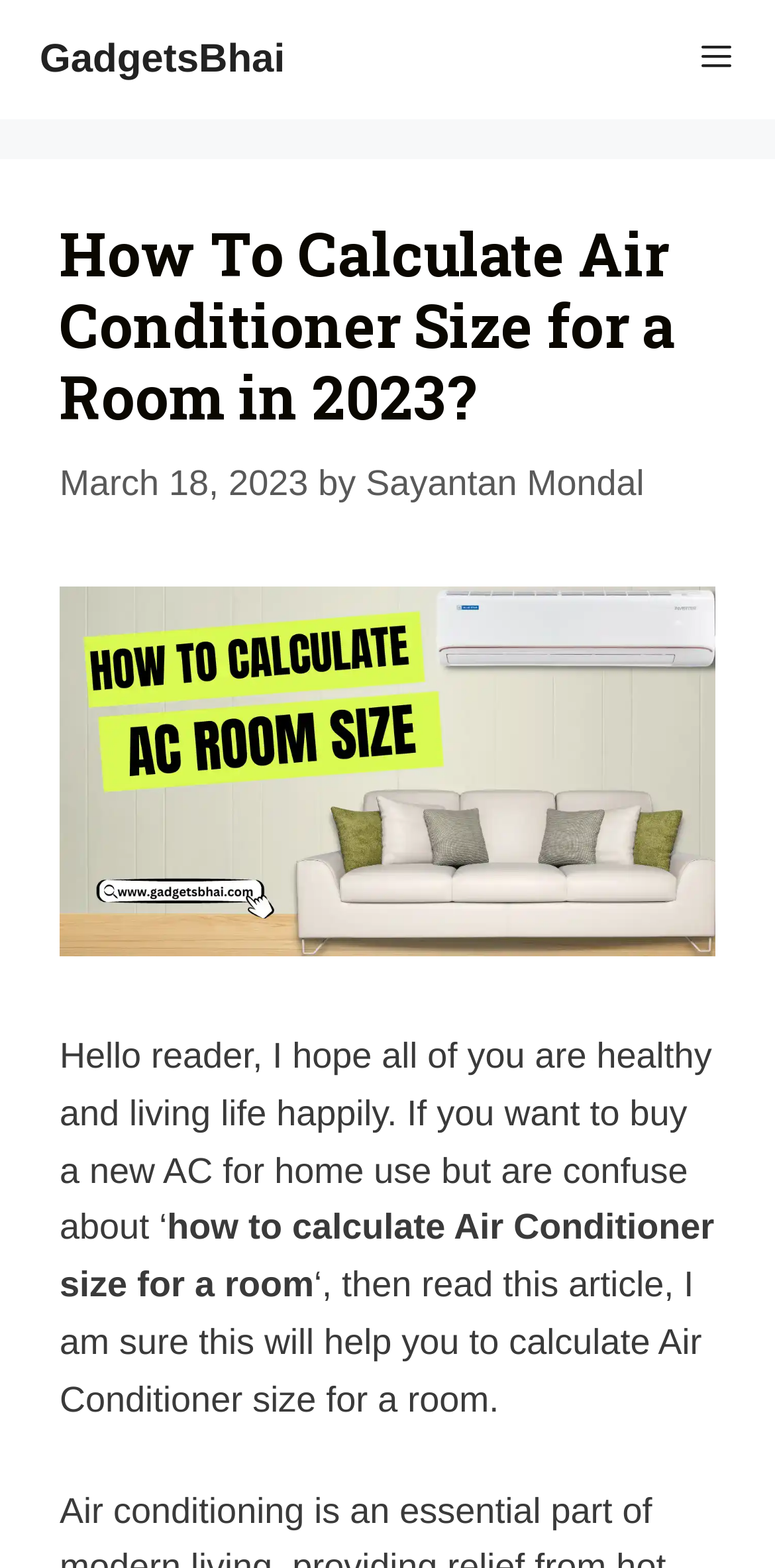Please locate the UI element described by "Sayantan Mondal" and provide its bounding box coordinates.

[0.472, 0.295, 0.831, 0.321]